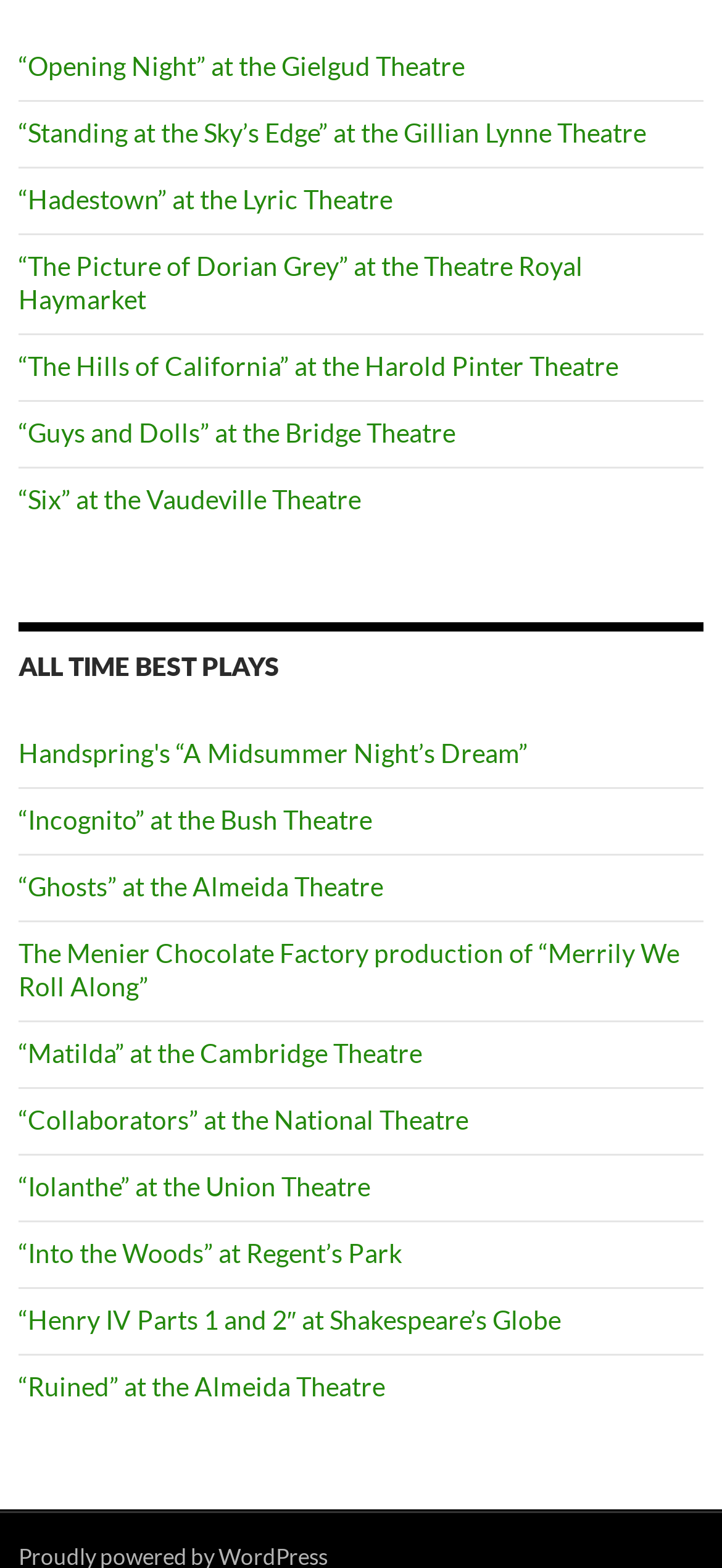Provide the bounding box coordinates for the UI element that is described by this text: "“Matilda” at the Cambridge Theatre". The coordinates should be in the form of four float numbers between 0 and 1: [left, top, right, bottom].

[0.026, 0.662, 0.585, 0.682]